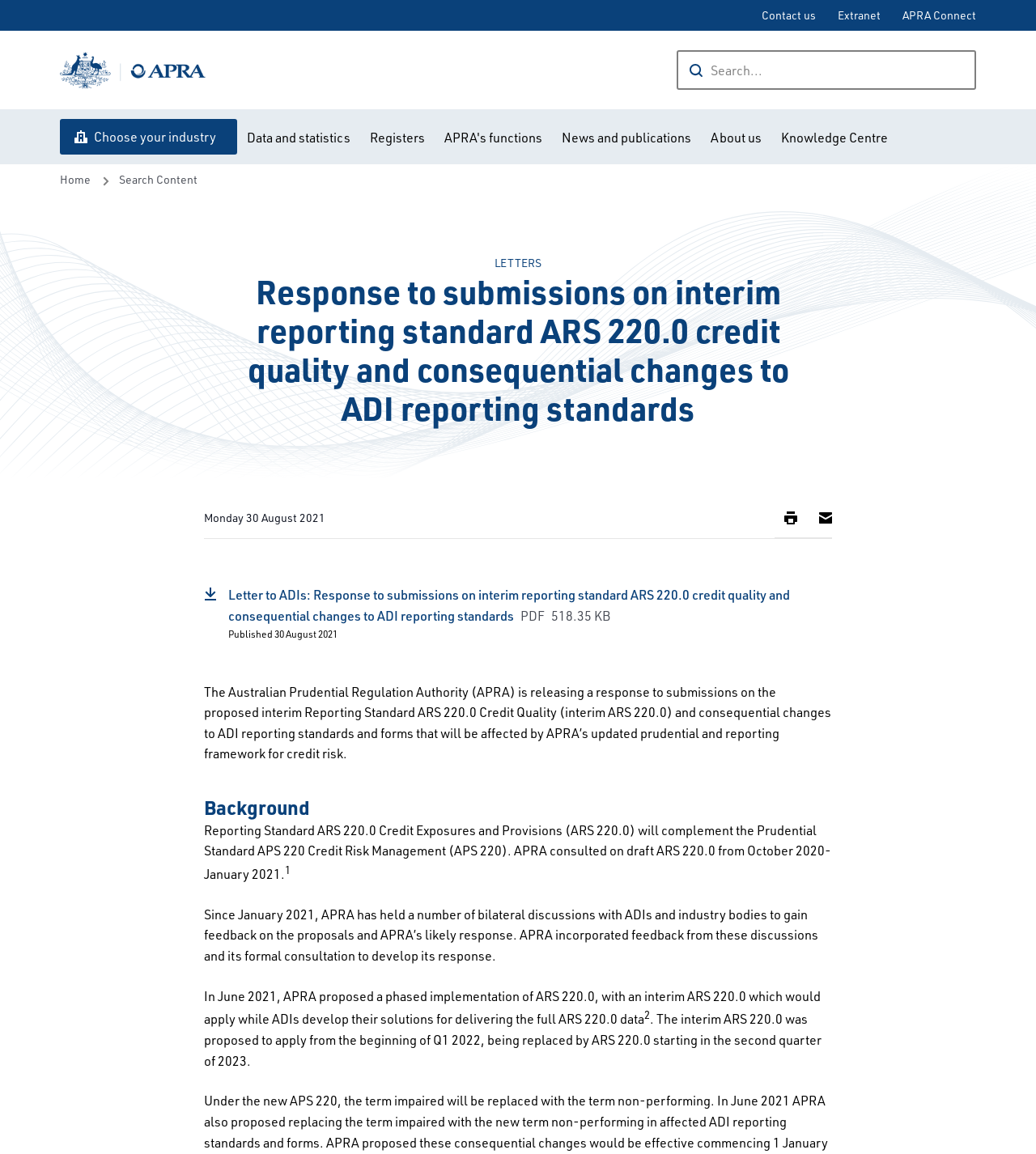What is the format of the letter to ADIs available for download?
Using the information from the image, give a concise answer in one word or a short phrase.

PDF